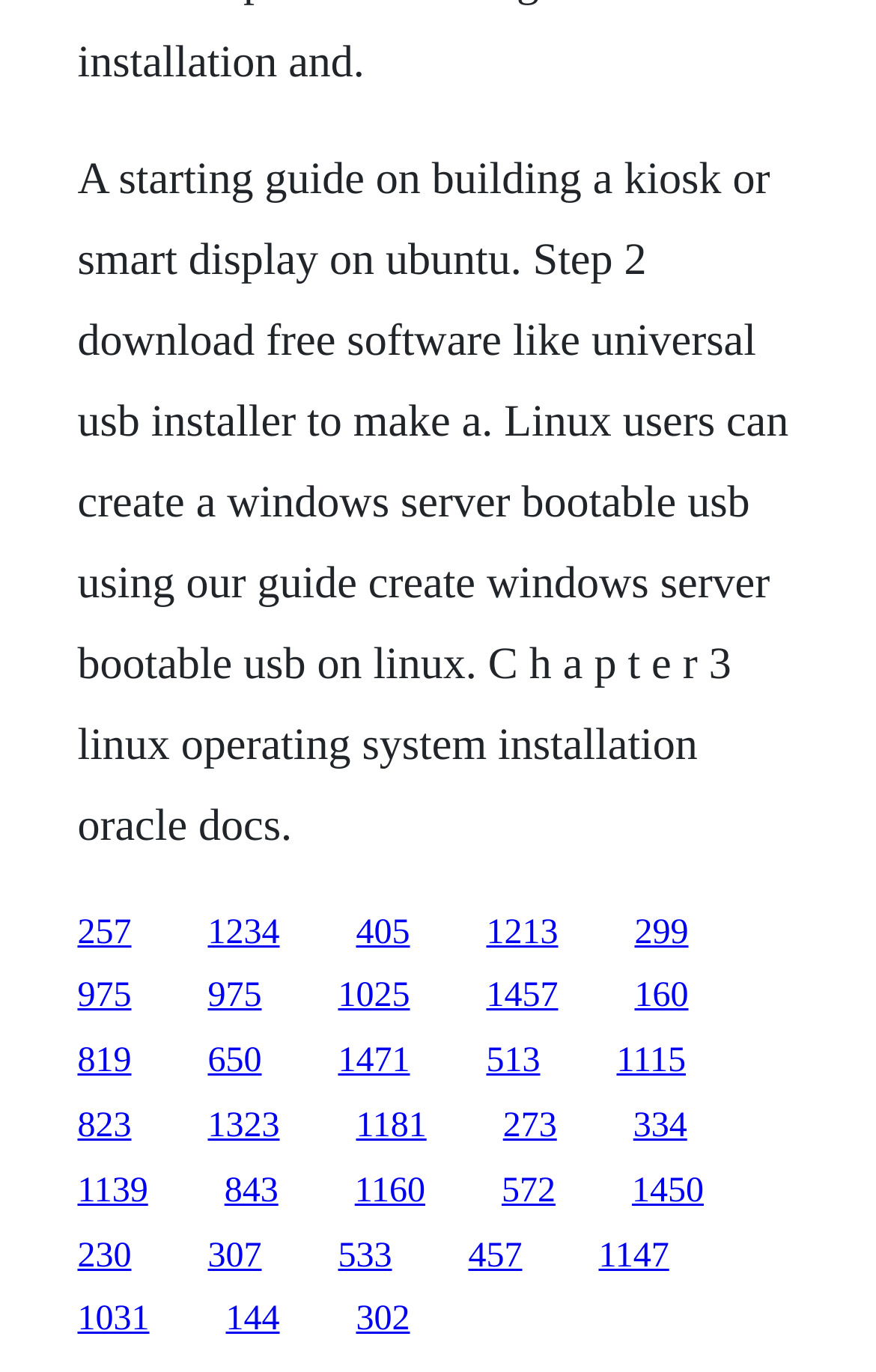Respond to the question below with a single word or phrase: How many links are on the webpage?

27